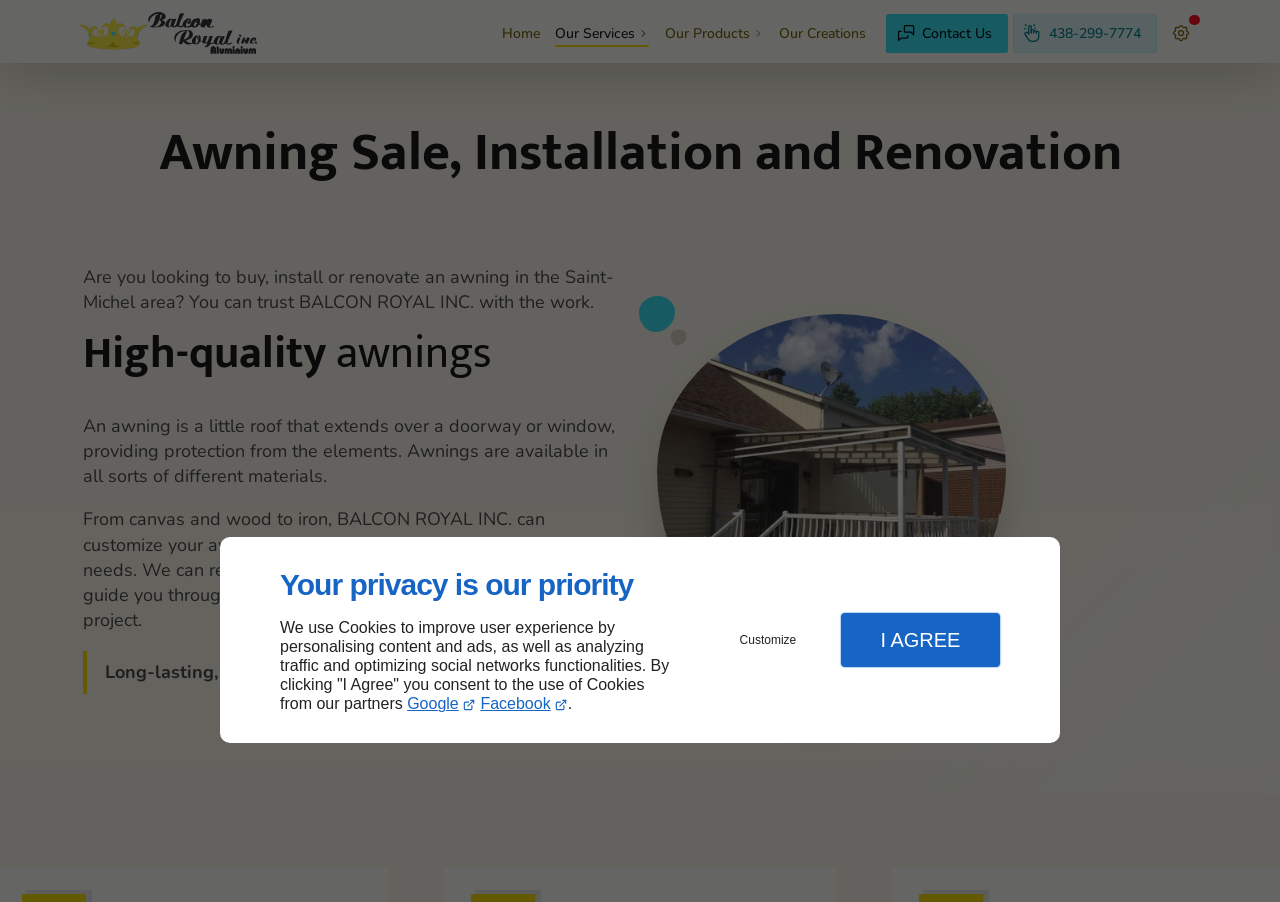Using the webpage screenshot, locate the HTML element that fits the following description and provide its bounding box: "aria-label="Balcon Royal Marco SPINATO"".

[0.062, 0.014, 0.201, 0.06]